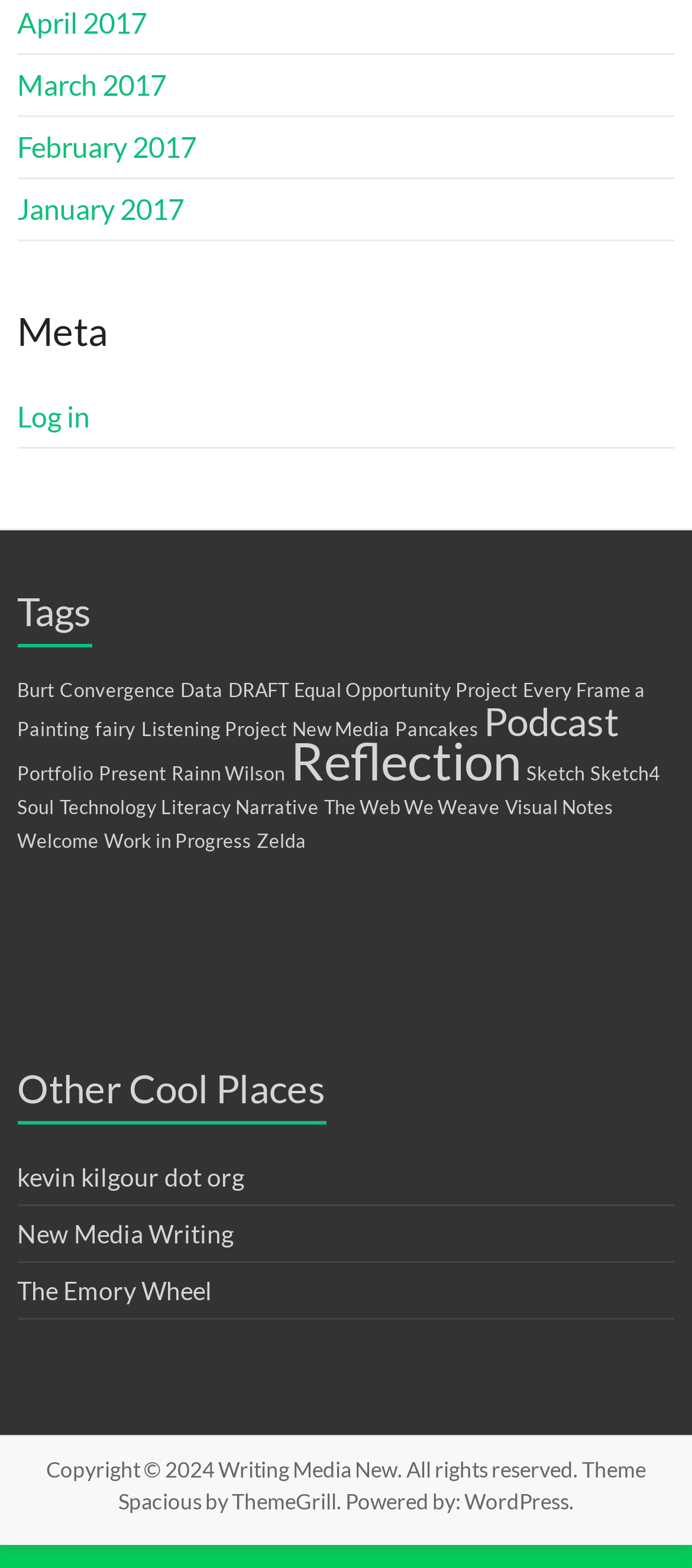Given the description of the UI element: "Every Frame a Painting", predict the bounding box coordinates in the form of [left, top, right, bottom], with each value being a float between 0 and 1.

[0.025, 0.432, 0.933, 0.471]